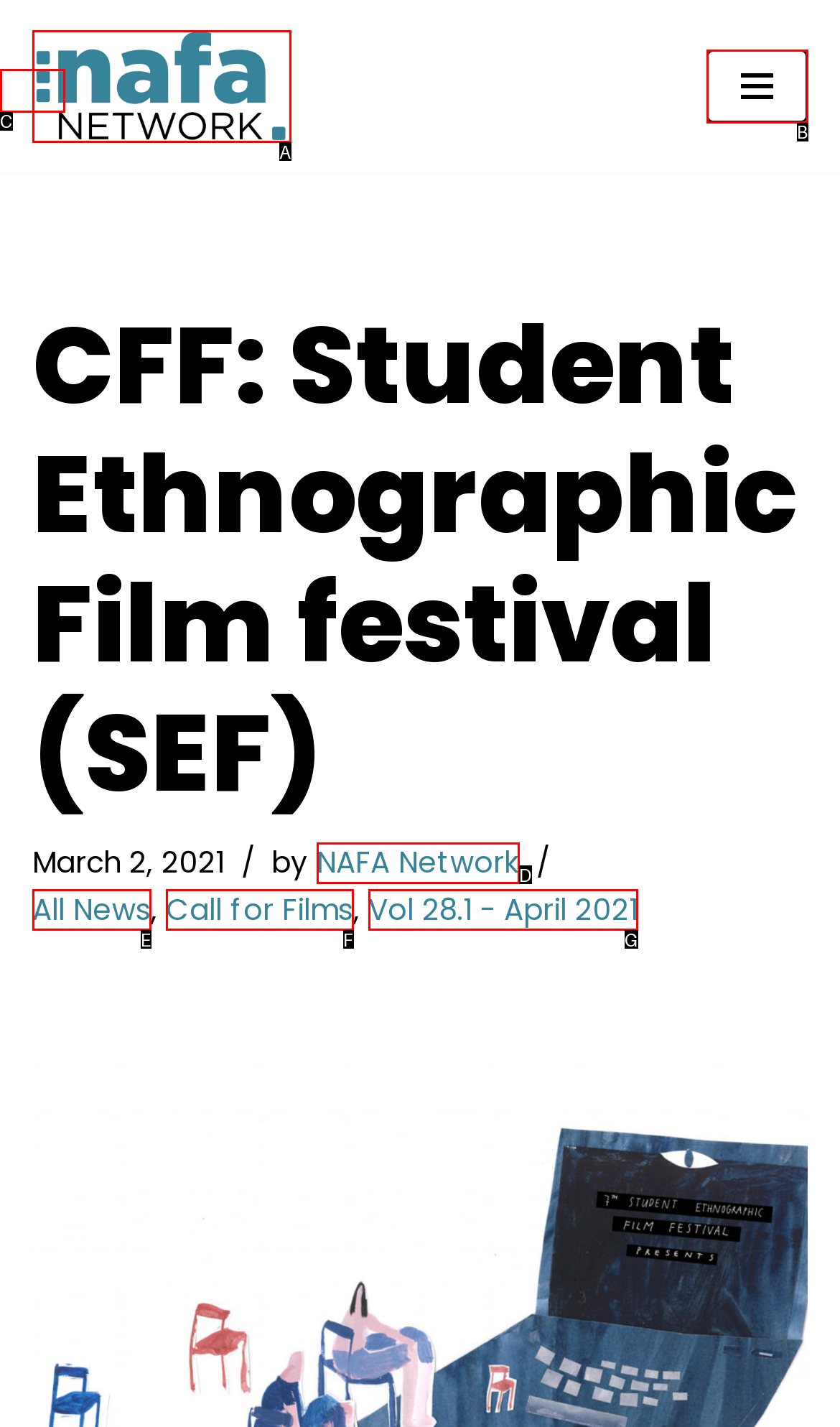Tell me which one HTML element best matches the description: NAFA Network
Answer with the option's letter from the given choices directly.

D